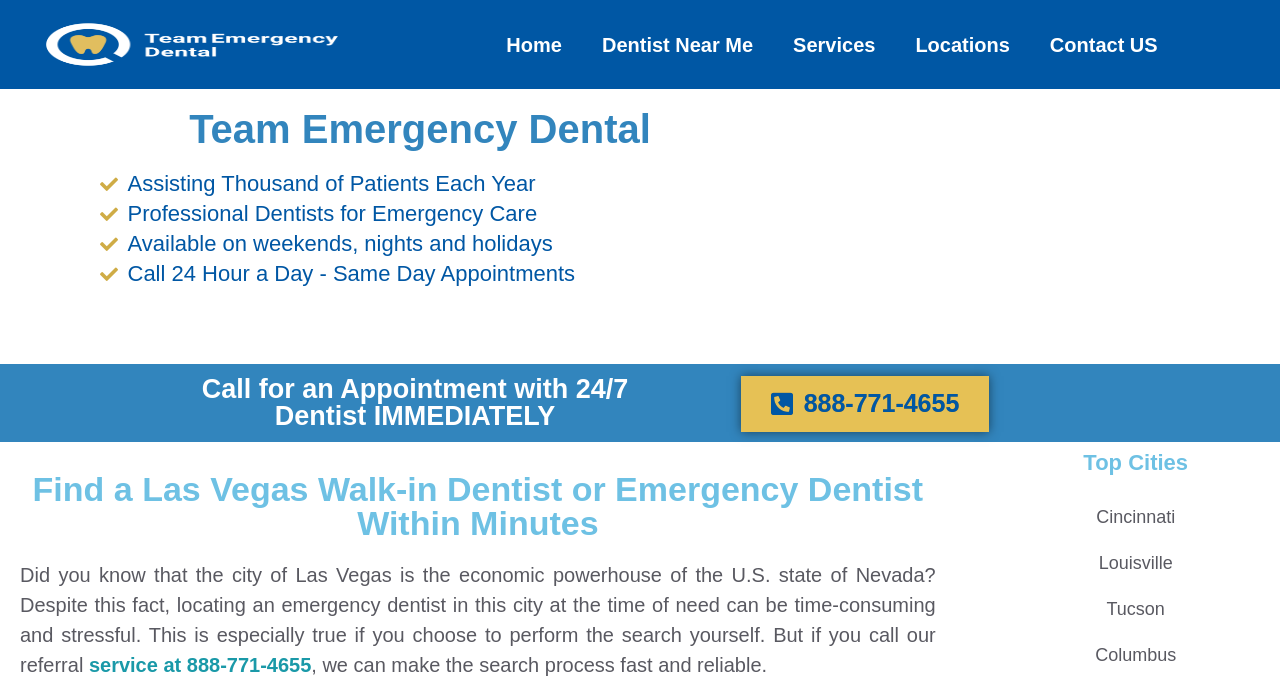Find and specify the bounding box coordinates that correspond to the clickable region for the instruction: "Call the emergency dentist at 888-771-4655".

[0.579, 0.552, 0.773, 0.635]